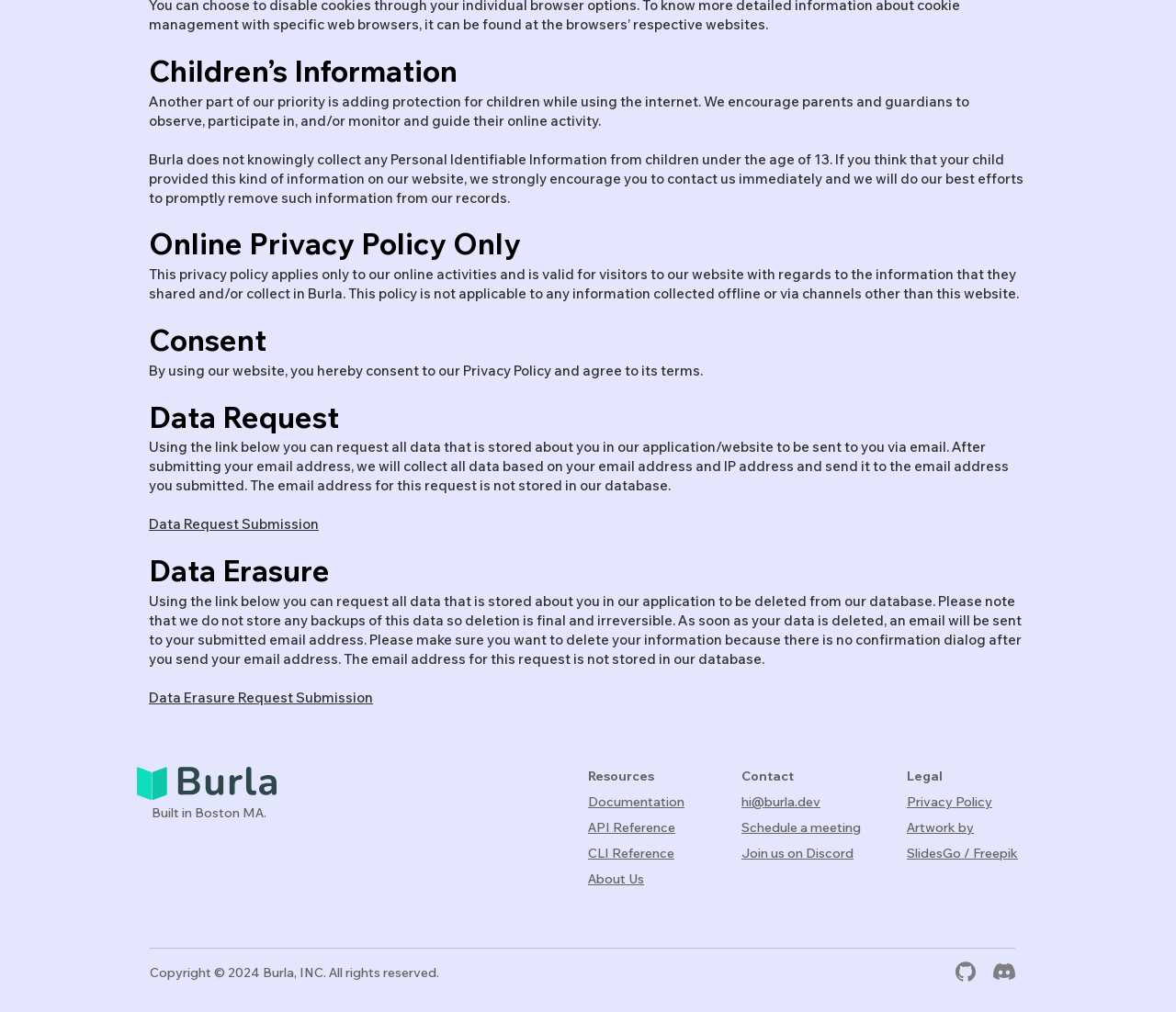What happens to deleted data?
Answer the question using a single word or phrase, according to the image.

Deletion is final and irreversible